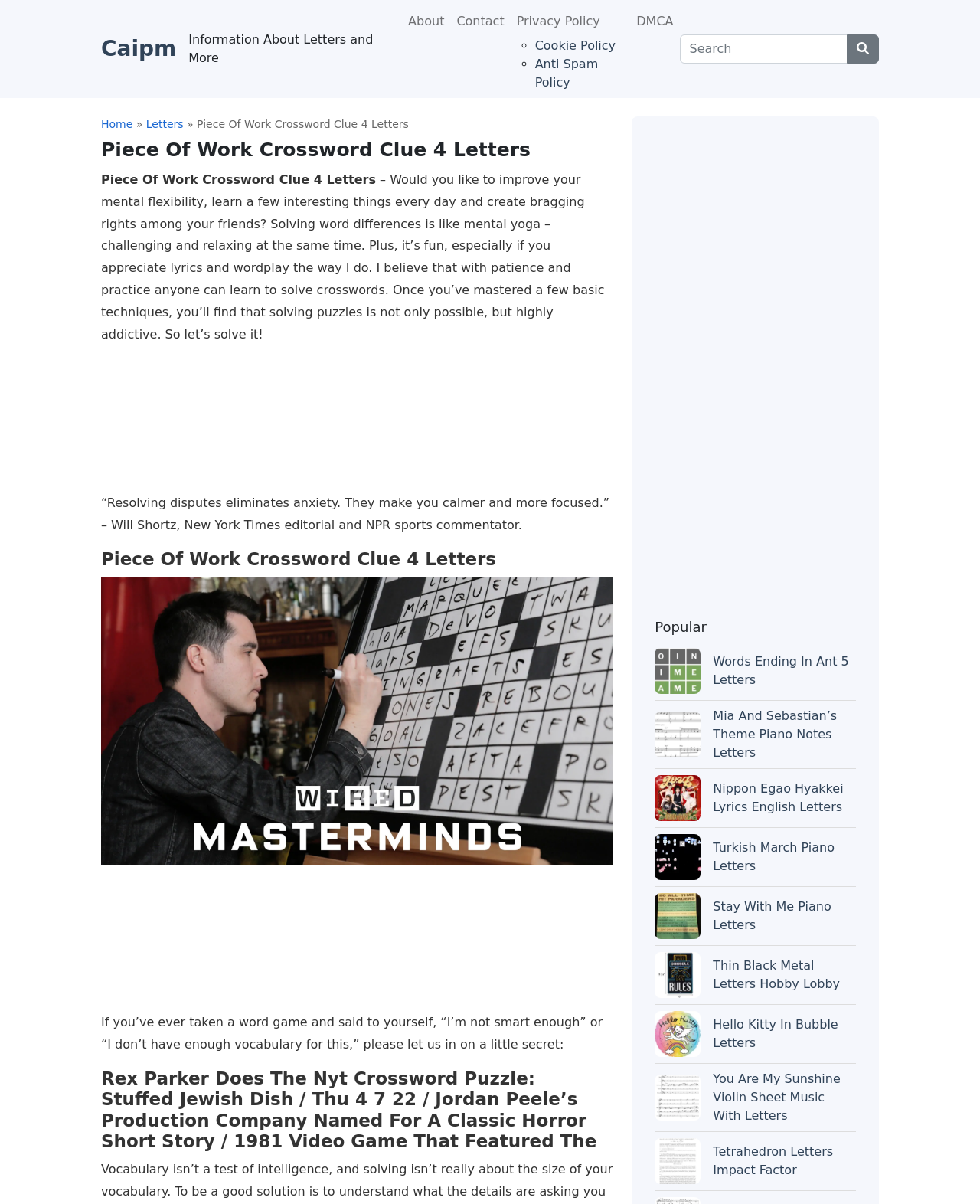Please answer the following question as detailed as possible based on the image: 
What is the theme of the webpage?

The webpage is focused on crosswords and wordplay, with various articles and links related to solving crosswords, word games, and puzzles. It also features quotes and tips on how to improve mental flexibility and vocabulary.